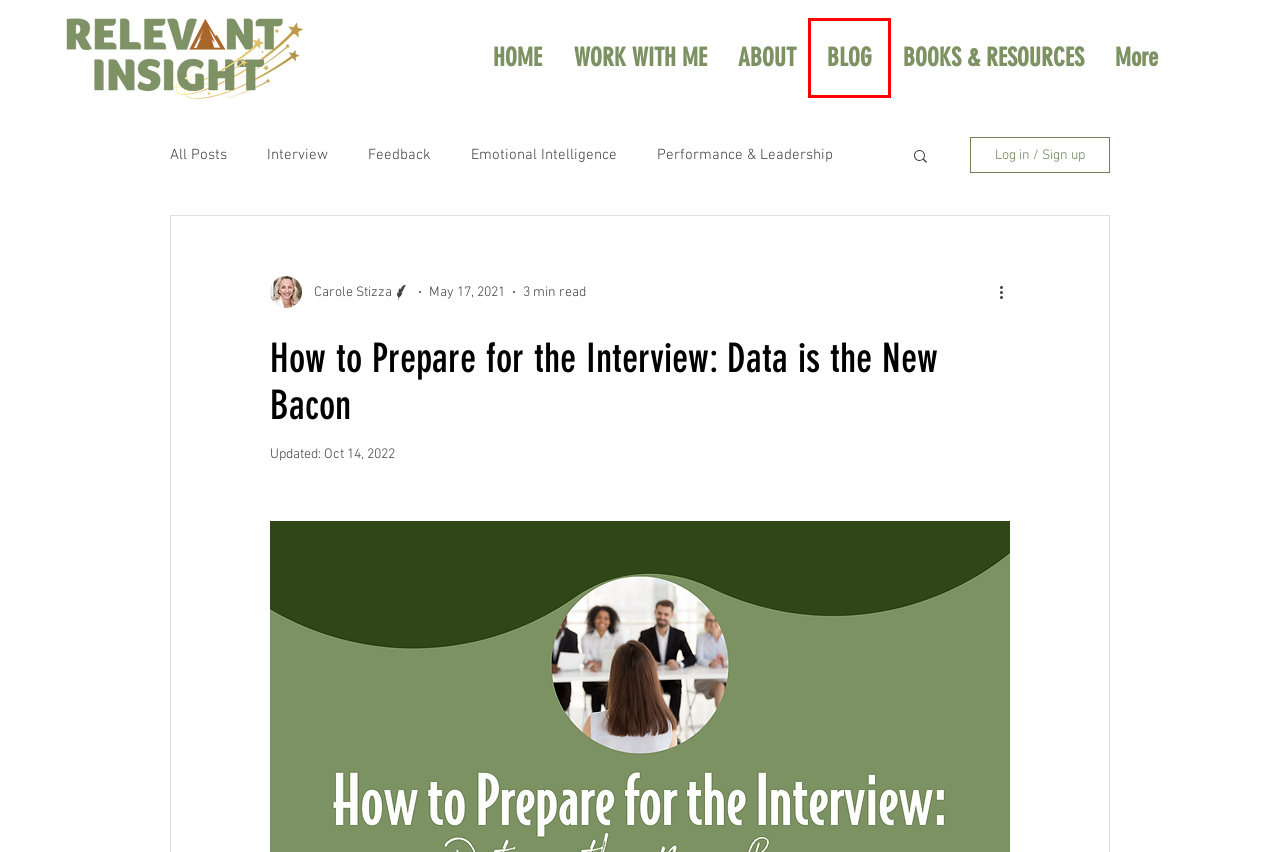Examine the webpage screenshot and identify the UI element enclosed in the red bounding box. Pick the webpage description that most accurately matches the new webpage after clicking the selected element. Here are the candidates:
A. About Carole Stizza | Relevant Insight | Leadership Coach
B. Executive Coaching | Relevant Insight | Carole Stizza
C. Books & Resources | Relevant Insight | Leadership Coach
D. Feedback
E. Emotional Intelligence
F. Interview
G. Work With Carole Stizza | Relevant Insight  | Executive Coach
H. Executive Leadership Blog | Relevant Insight

H